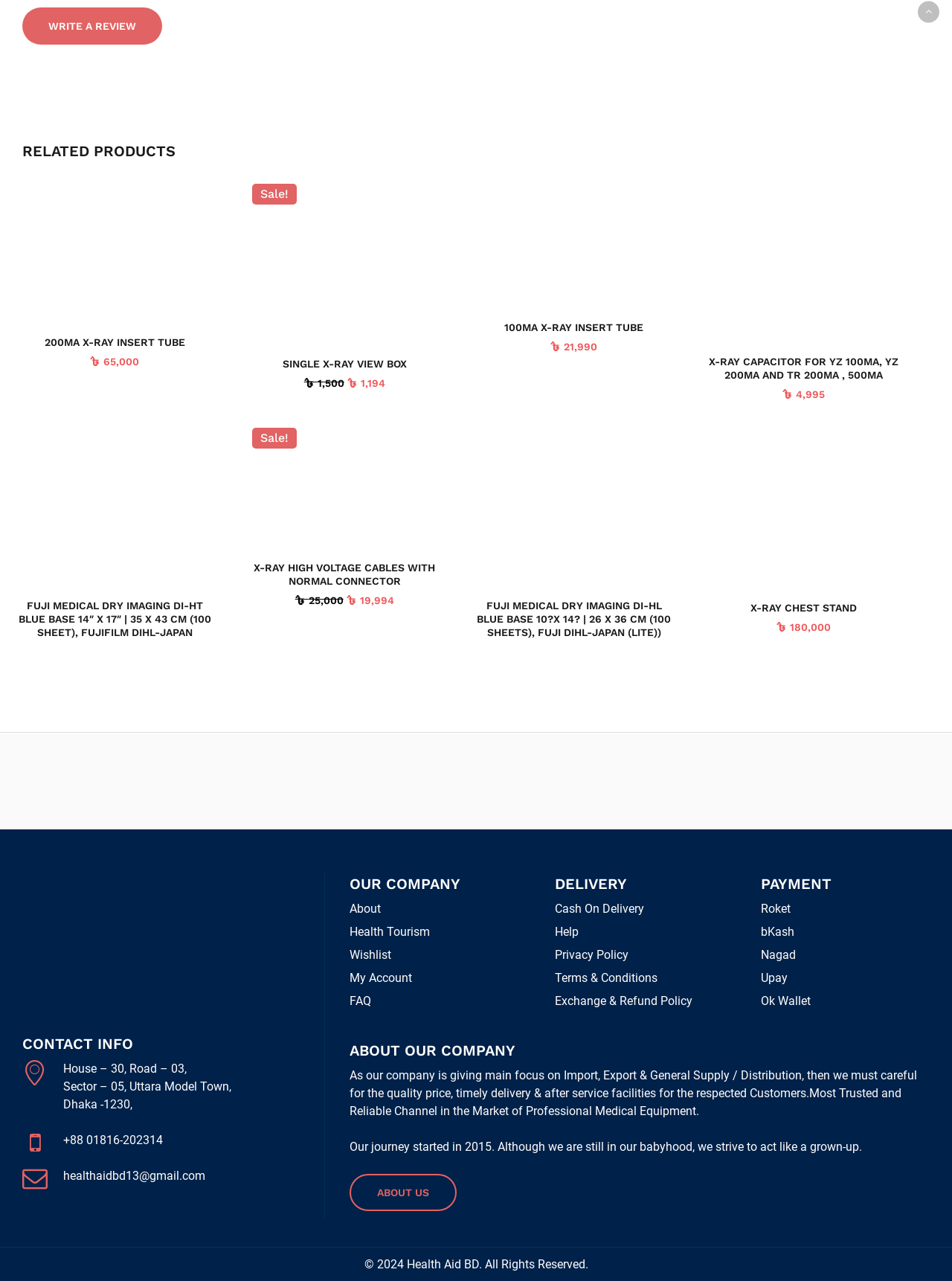Identify the bounding box coordinates of the element to click to follow this instruction: 'Click the Contact Us button'. Ensure the coordinates are four float values between 0 and 1, provided as [left, top, right, bottom].

None